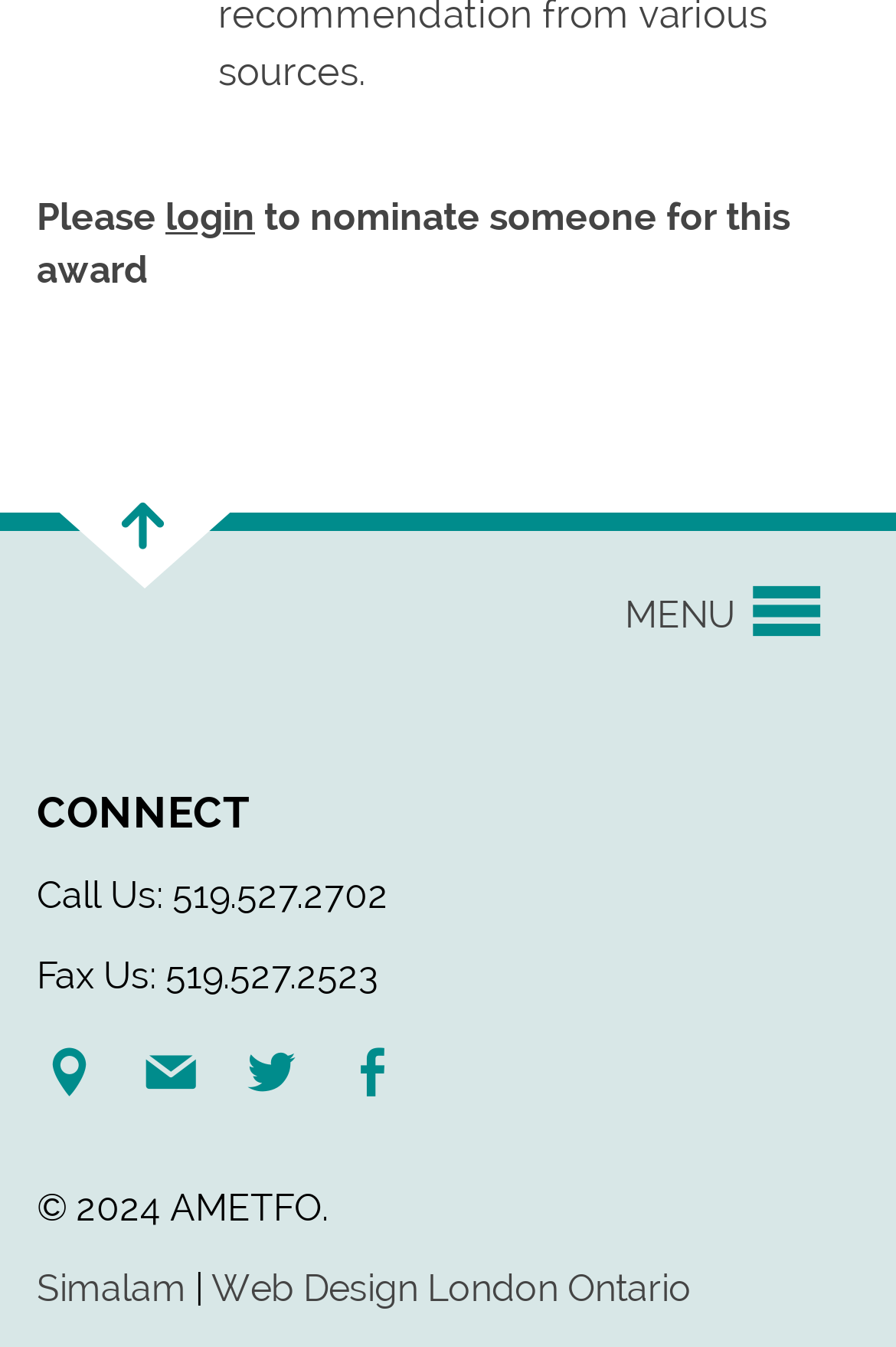Identify the bounding box coordinates of the element that should be clicked to fulfill this task: "check EVENTS & NEWS". The coordinates should be provided as four float numbers between 0 and 1, i.e., [left, top, right, bottom].

[0.041, 0.61, 0.959, 0.706]